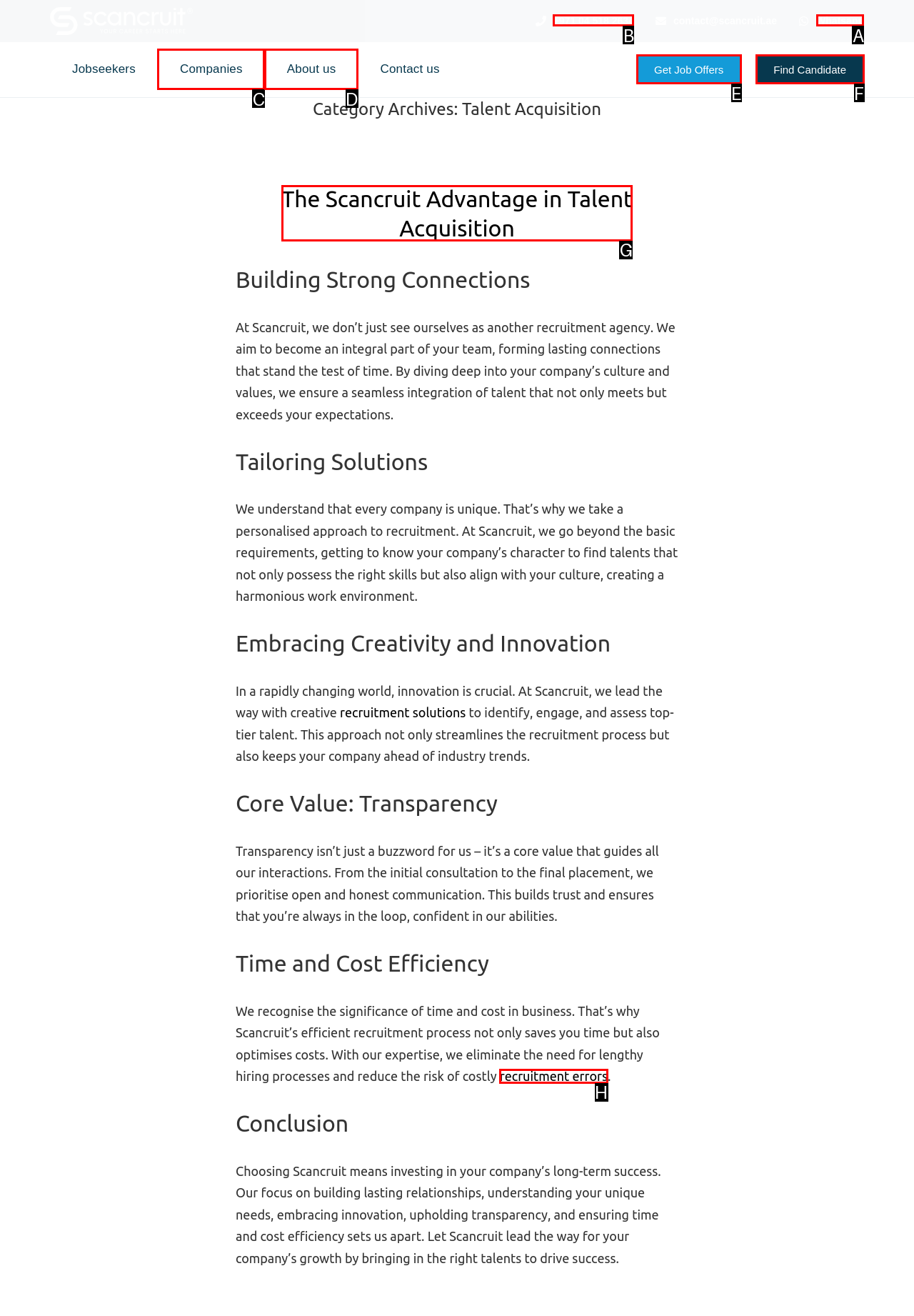Find the option you need to click to complete the following instruction: Click Privacy Policy & Terms of Use
Answer with the corresponding letter from the choices given directly.

None